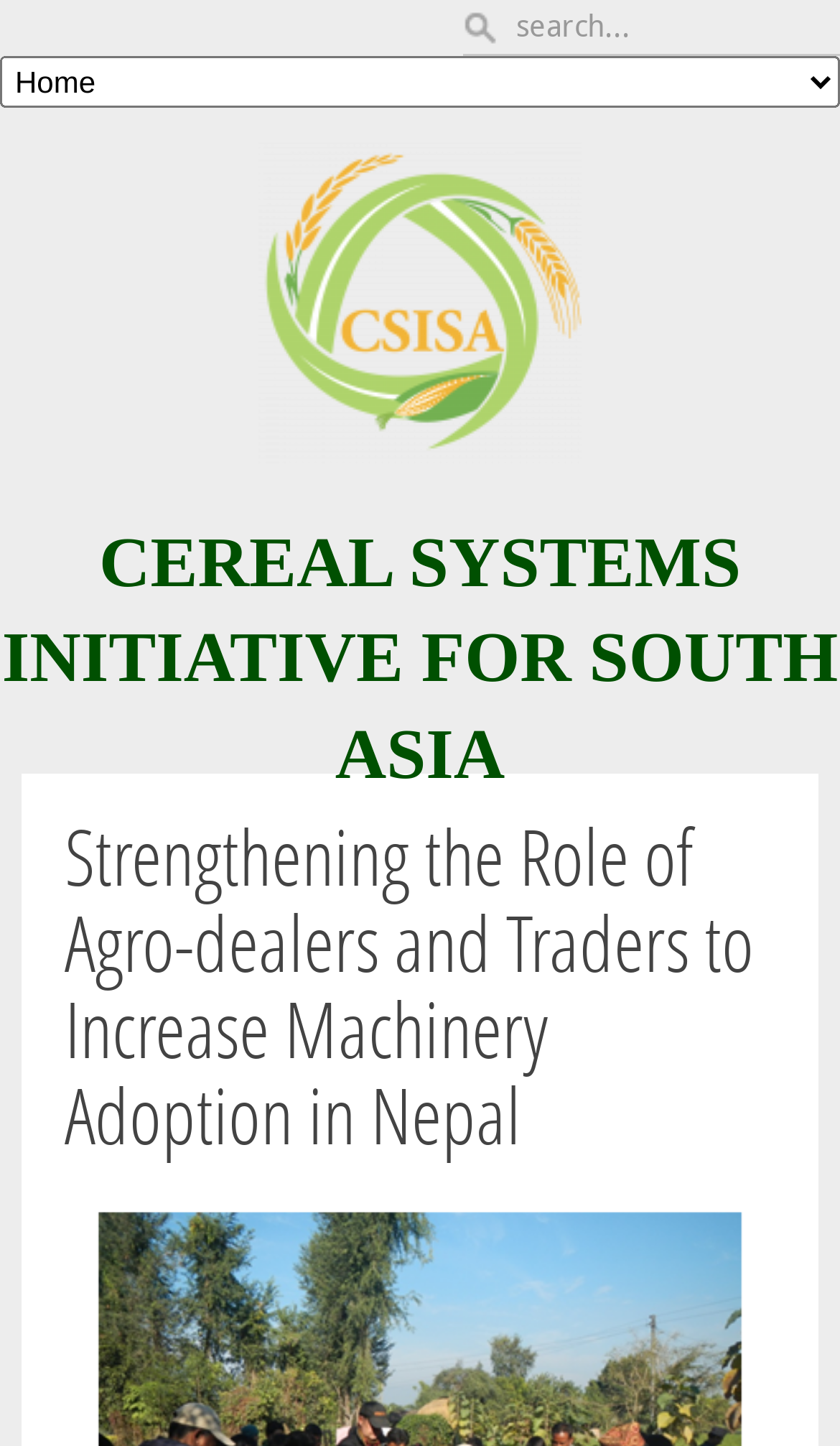Provide your answer to the question using just one word or phrase: What is the purpose of the Cereal Systems Initiative?

Improve business linkages